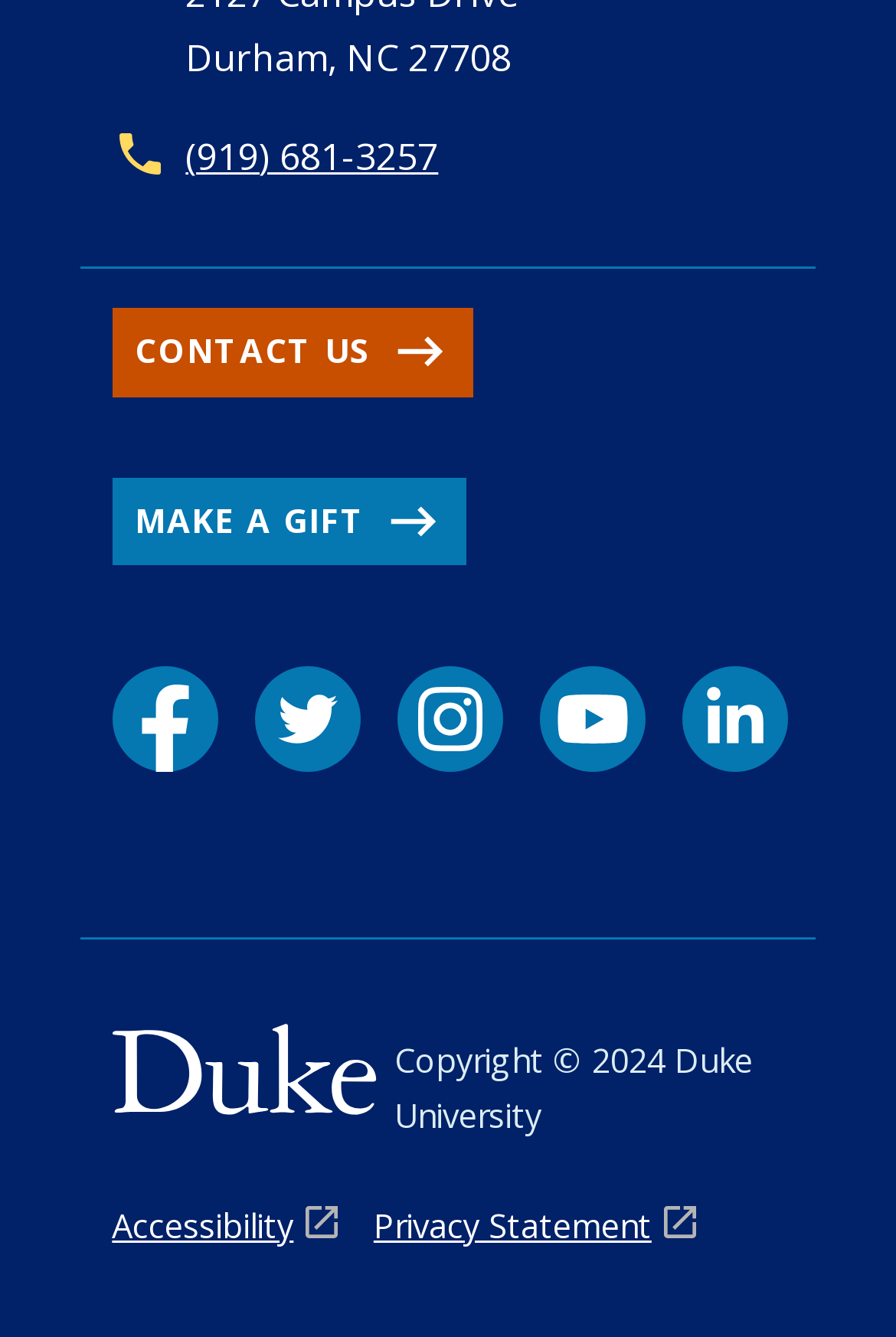Identify the bounding box coordinates of the element that should be clicked to fulfill this task: "Check accessibility". The coordinates should be provided as four float numbers between 0 and 1, i.e., [left, top, right, bottom].

[0.125, 0.897, 0.376, 0.939]